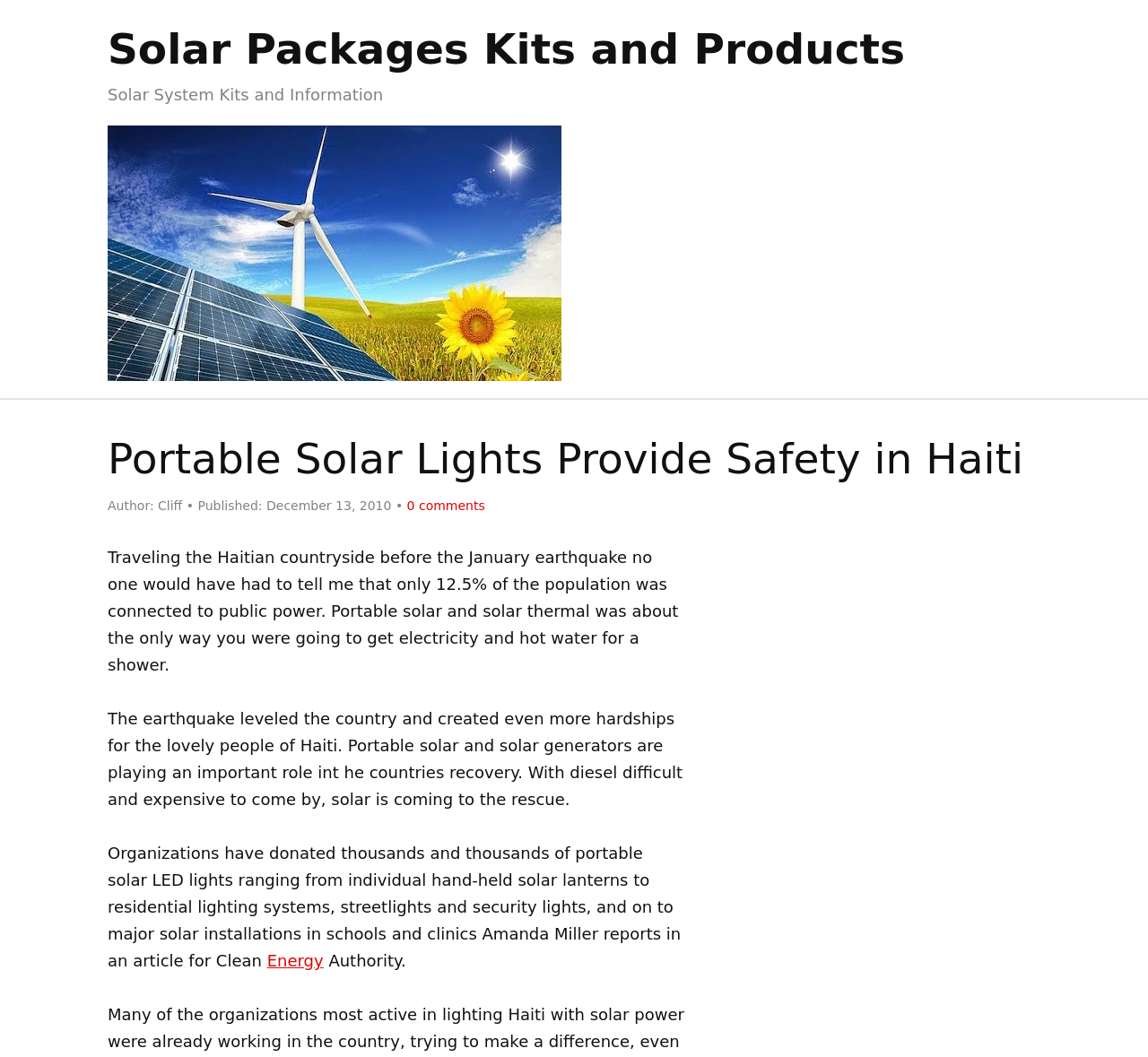Show the bounding box coordinates for the HTML element as described: "0 comments".

[0.344, 0.472, 0.422, 0.485]